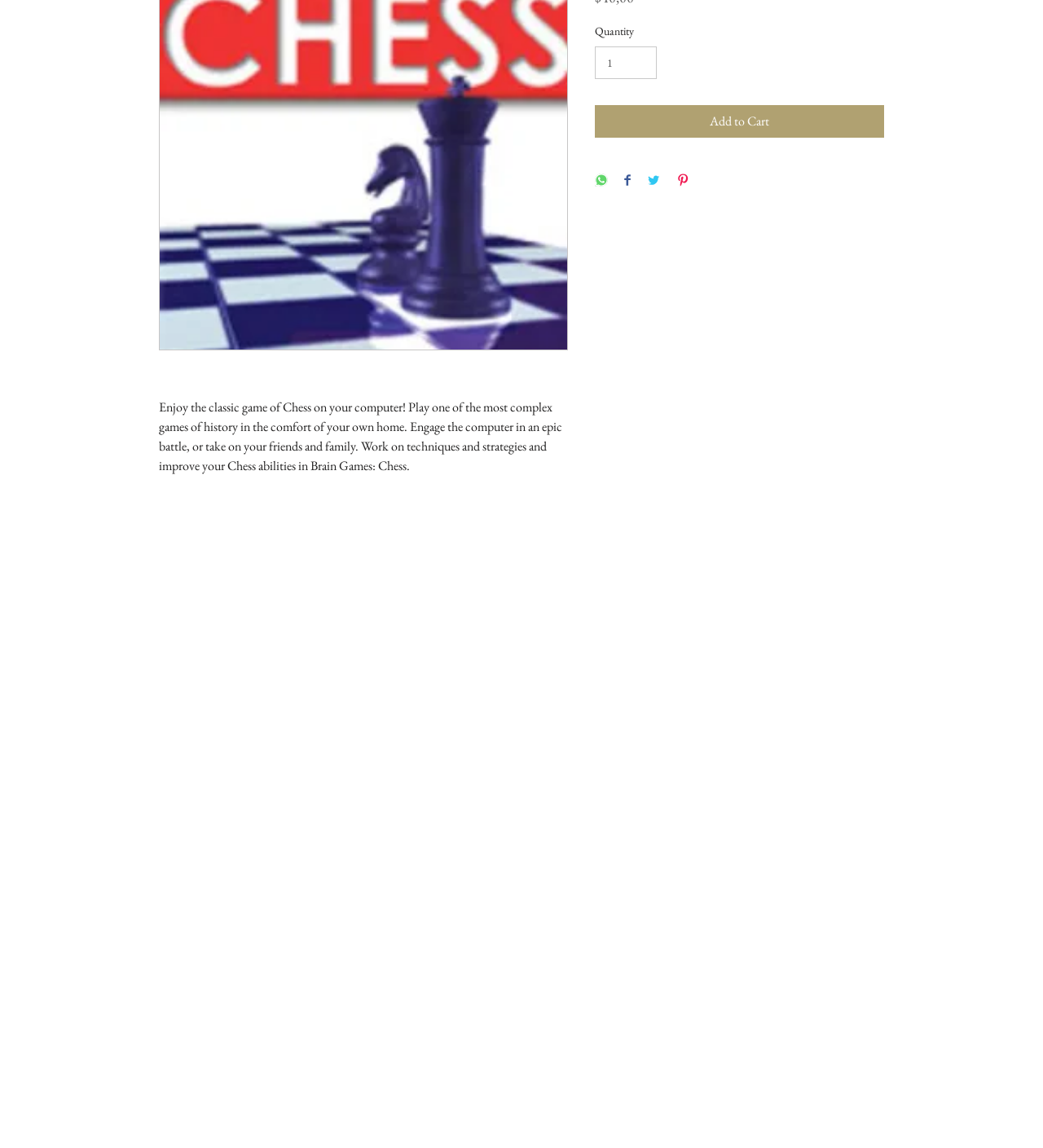How many social media sharing options are available?
Please answer the question as detailed as possible based on the image.

There are four button elements with labels 'Share on WhatsApp', 'Share on Facebook', 'Share on Twitter', and 'Pin on Pinterest', indicating that there are four social media sharing options available.